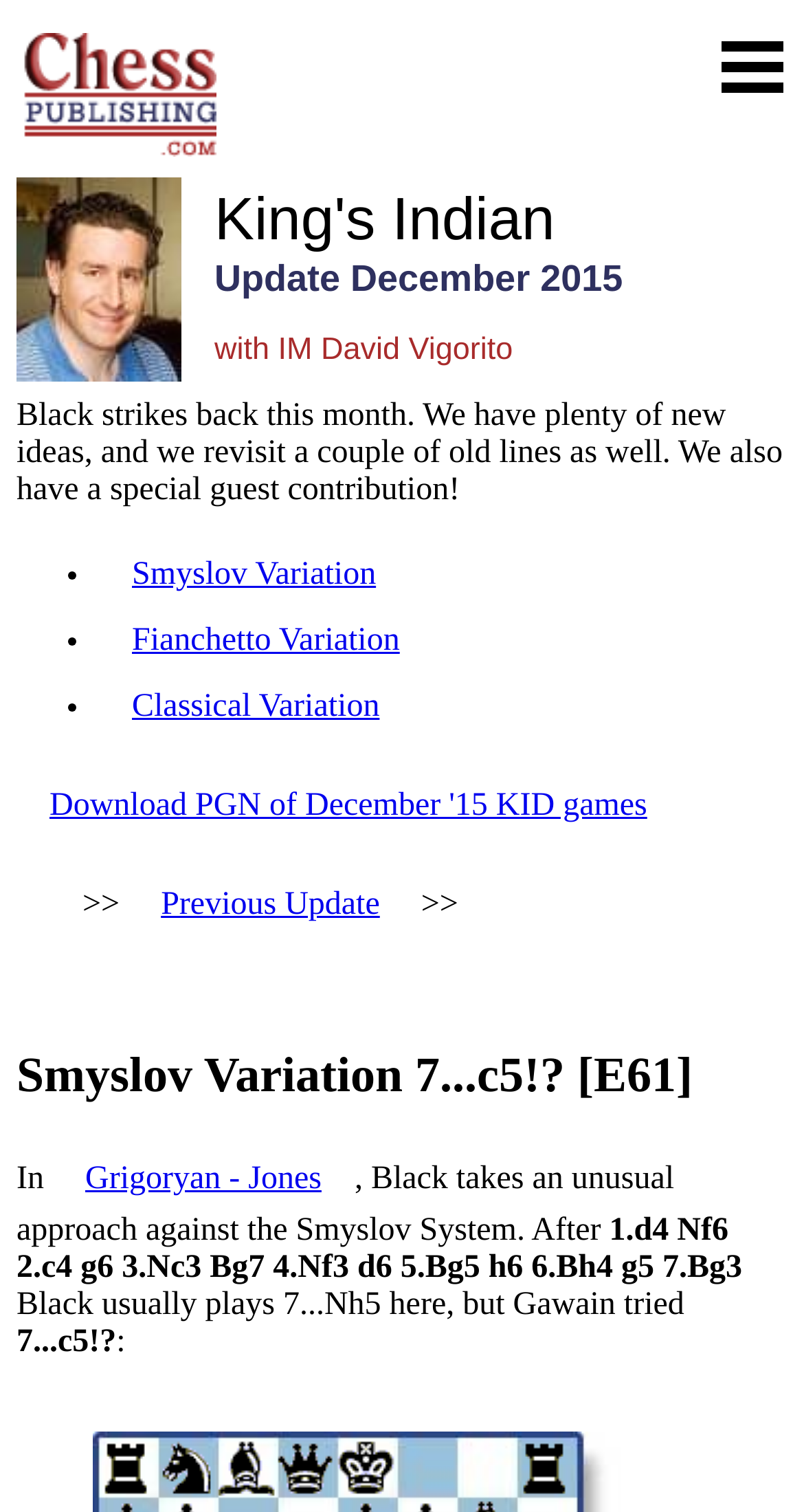Find the bounding box coordinates of the UI element according to this description: "parent_node: Open/Close Menu".

[0.021, 0.086, 0.269, 0.109]